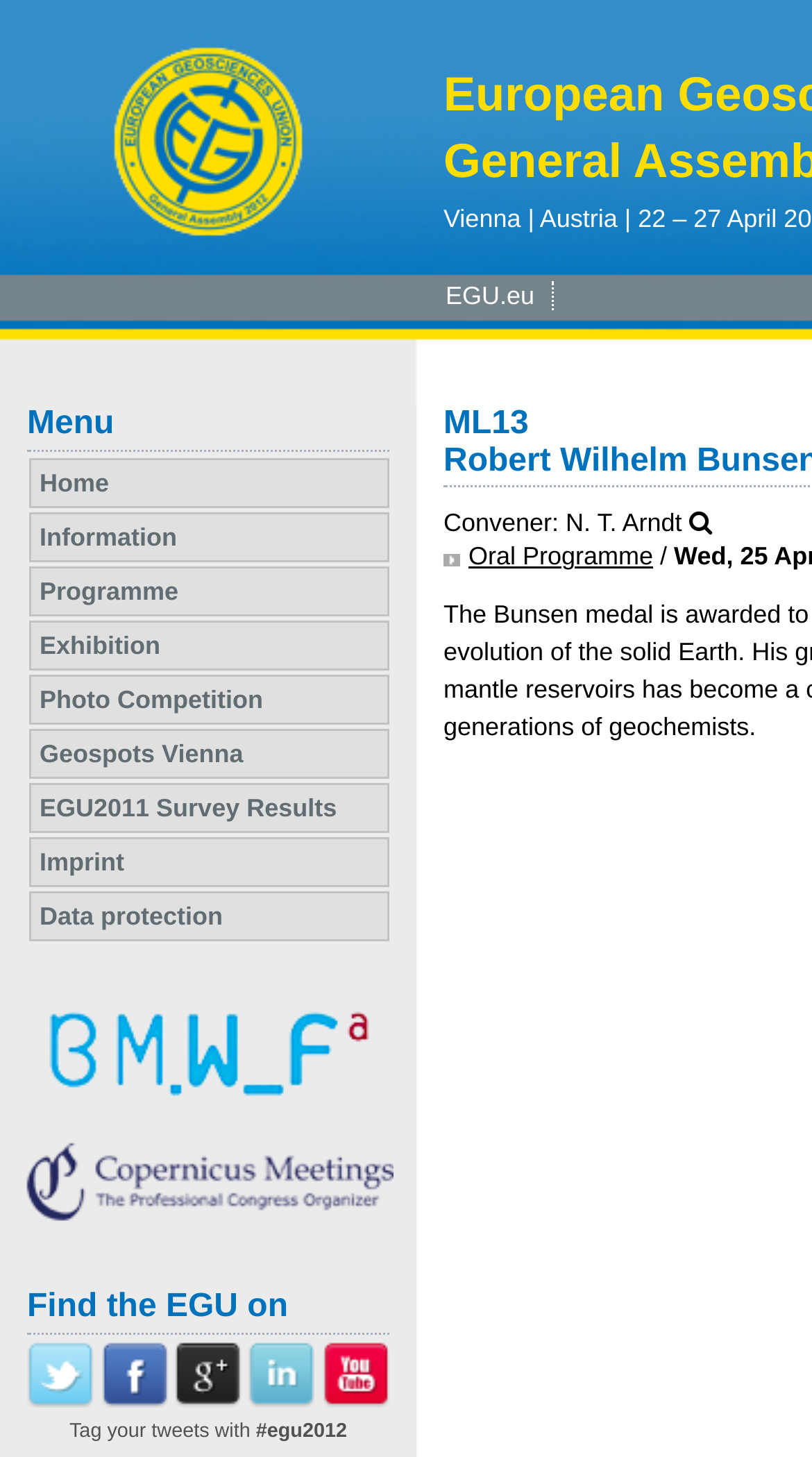Identify and extract the heading text of the webpage.

European Geosciences Union